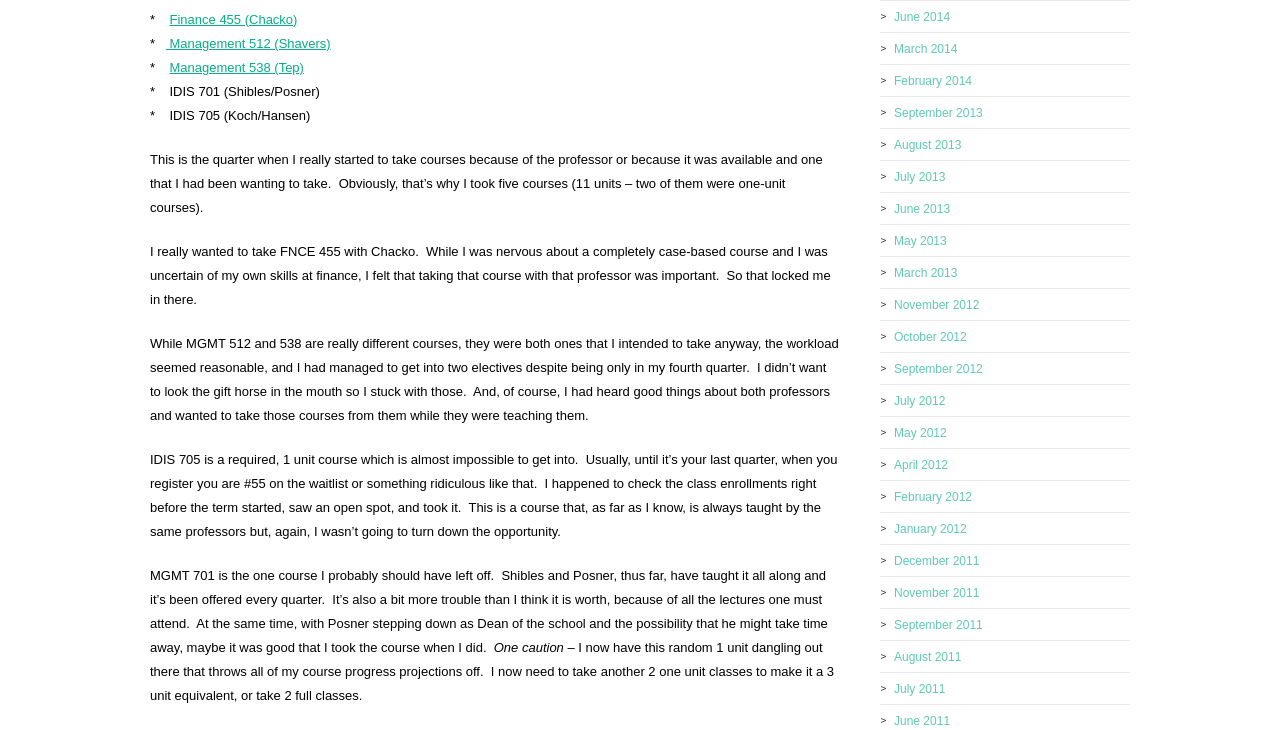Please reply to the following question with a single word or a short phrase:
How many courses did the author take in this quarter?

five